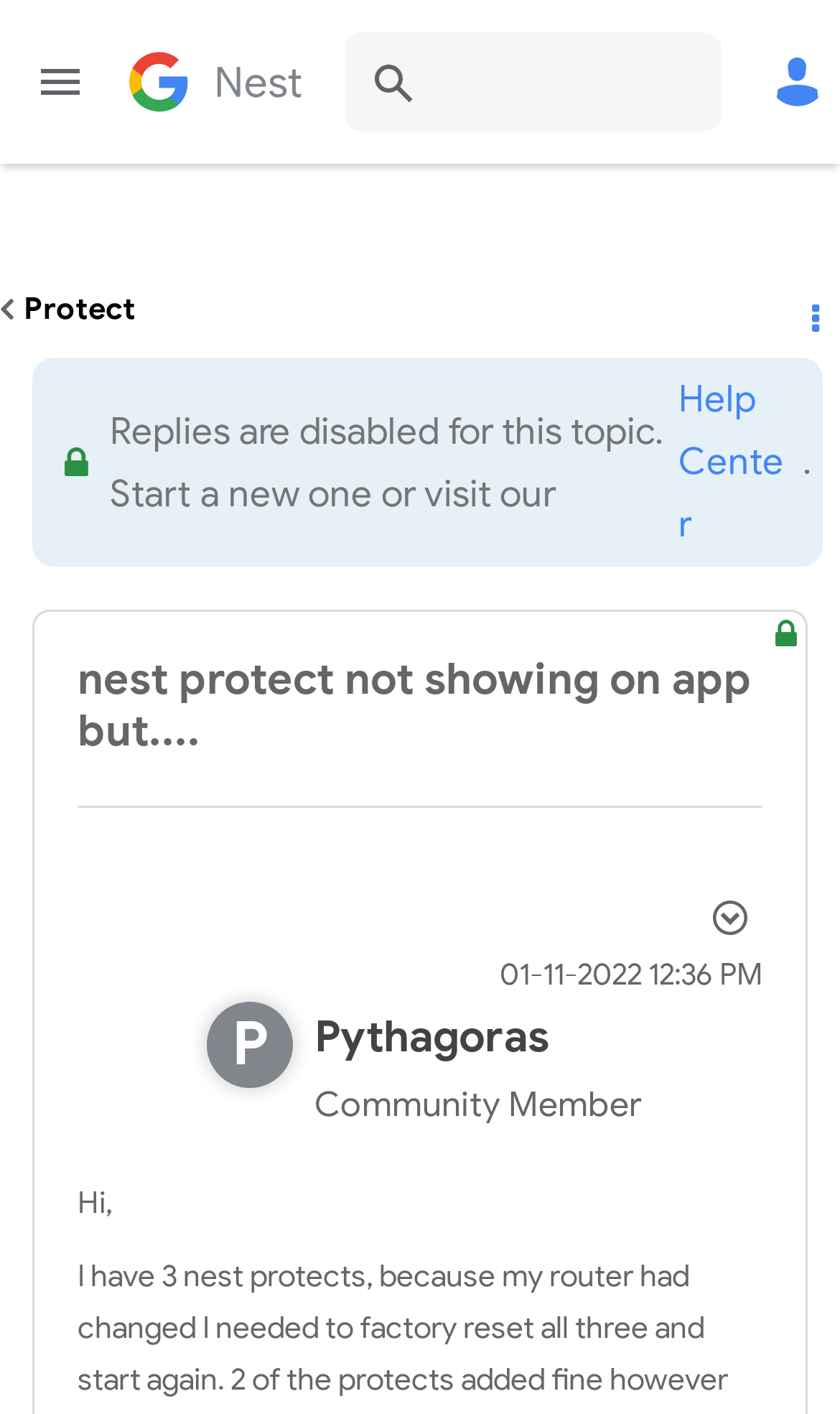Locate the bounding box coordinates of the element that should be clicked to fulfill the instruction: "View the profile of Pythagoras".

[0.374, 0.715, 0.654, 0.753]